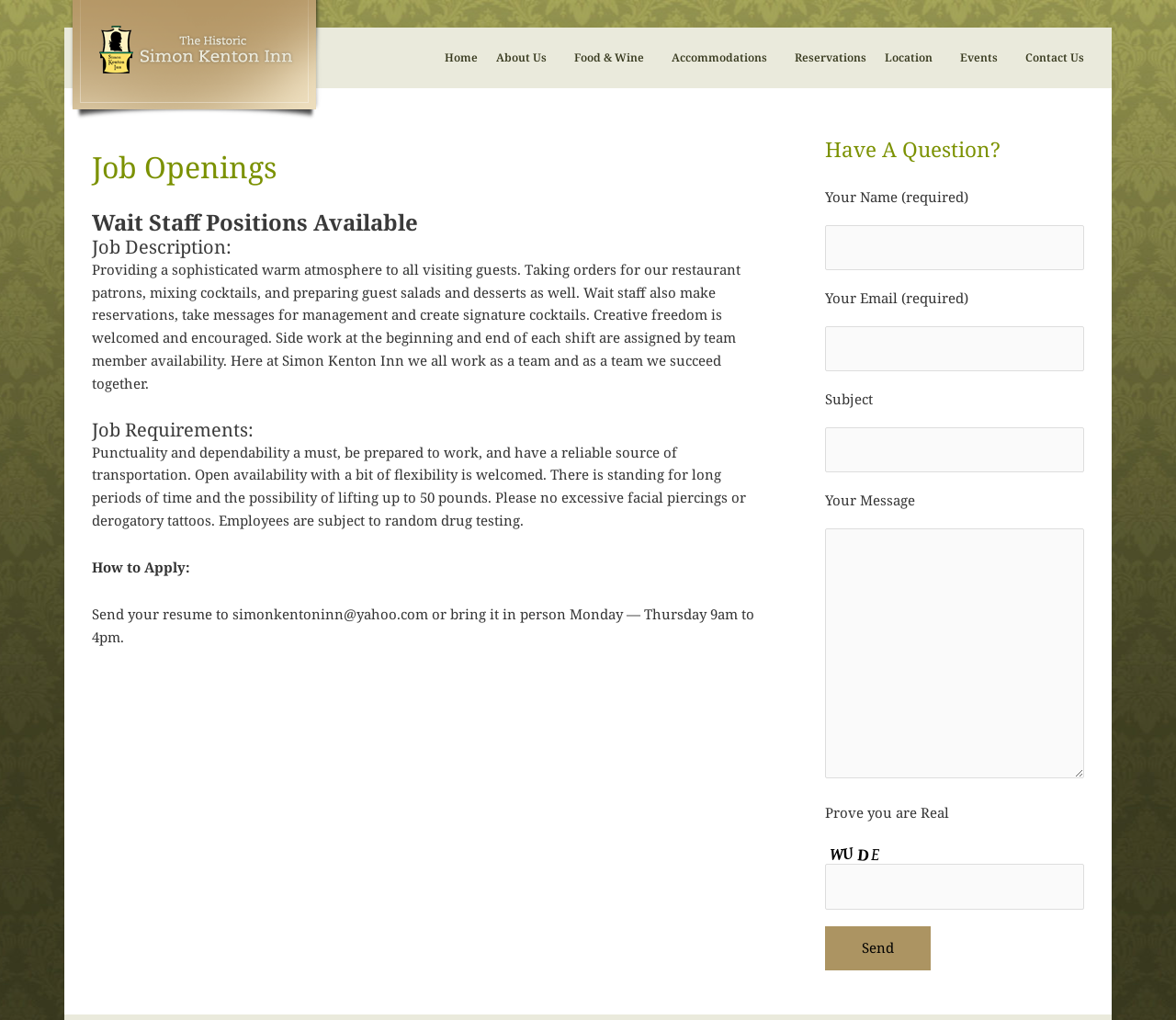Find the bounding box coordinates for the area that should be clicked to accomplish the instruction: "Click Send".

[0.702, 0.908, 0.791, 0.951]